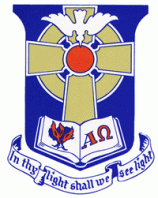Please answer the following question using a single word or phrase: What is the theme of the emblem's design?

Faith, knowledge, and divine light